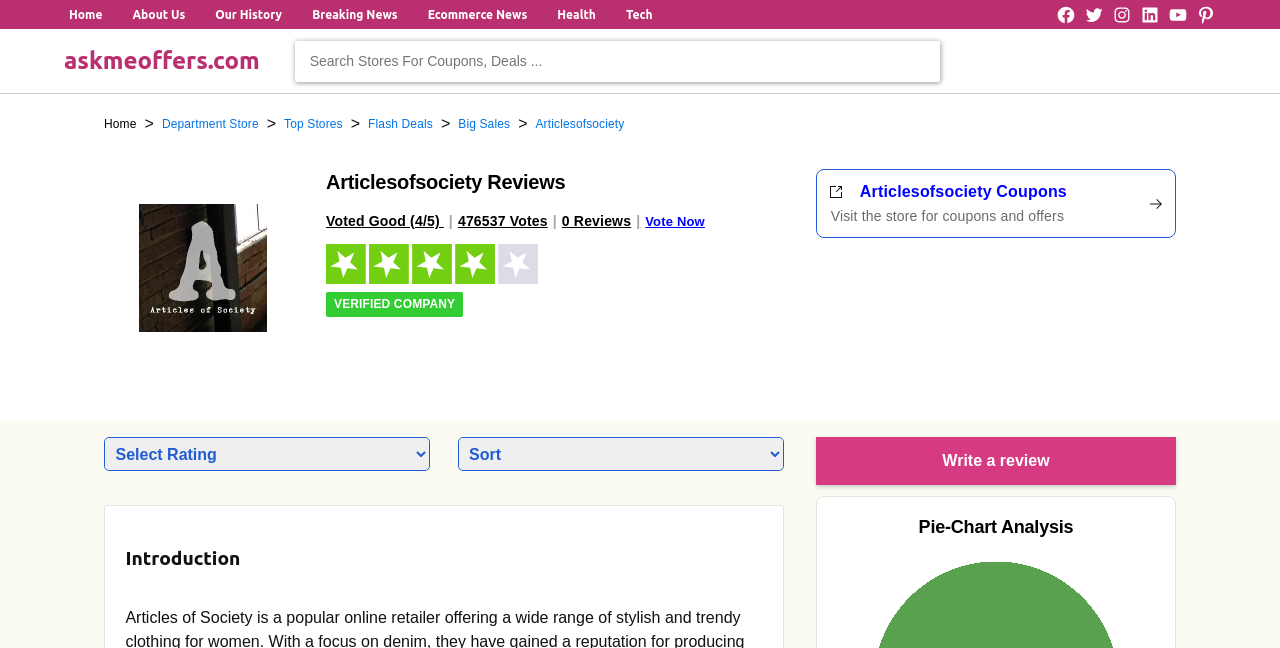Please specify the bounding box coordinates for the clickable region that will help you carry out the instruction: "Vote Now".

[0.504, 0.33, 0.551, 0.353]